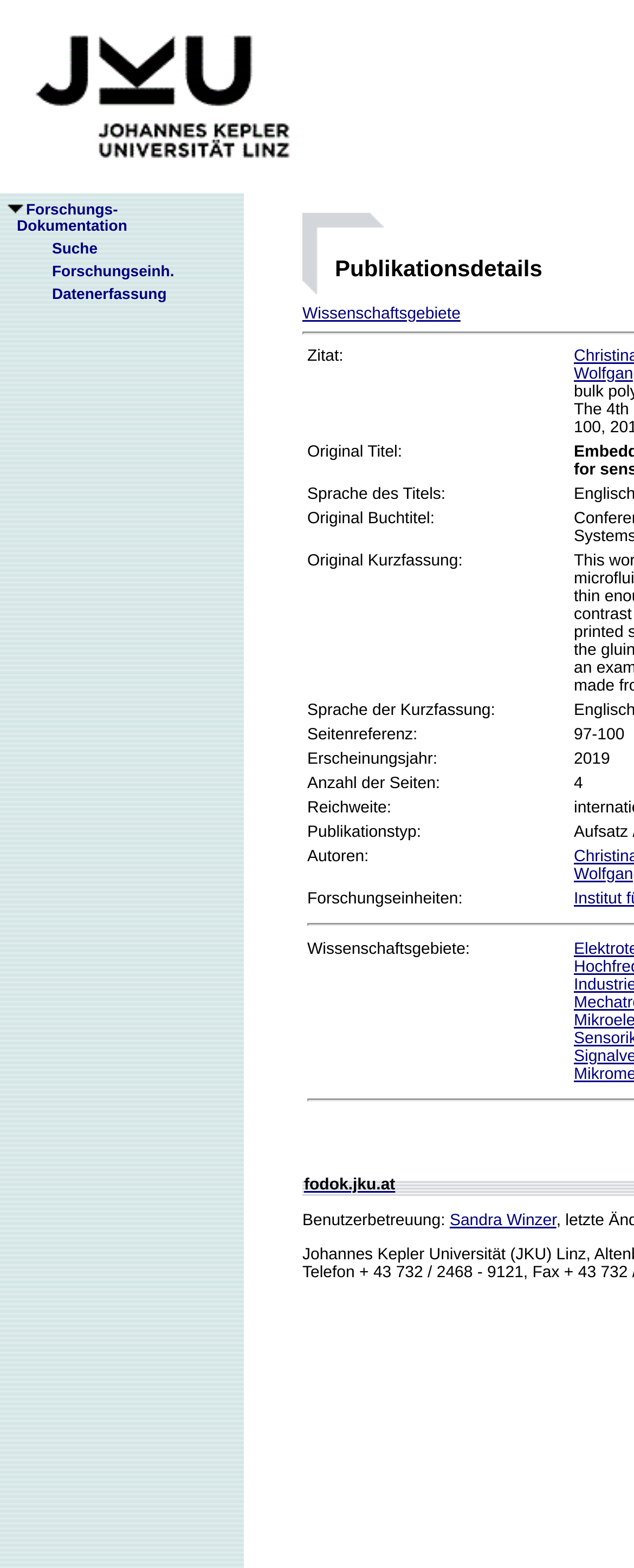Respond to the question below with a single word or phrase: What is the URL of the FoDok website?

fodok.jku.at